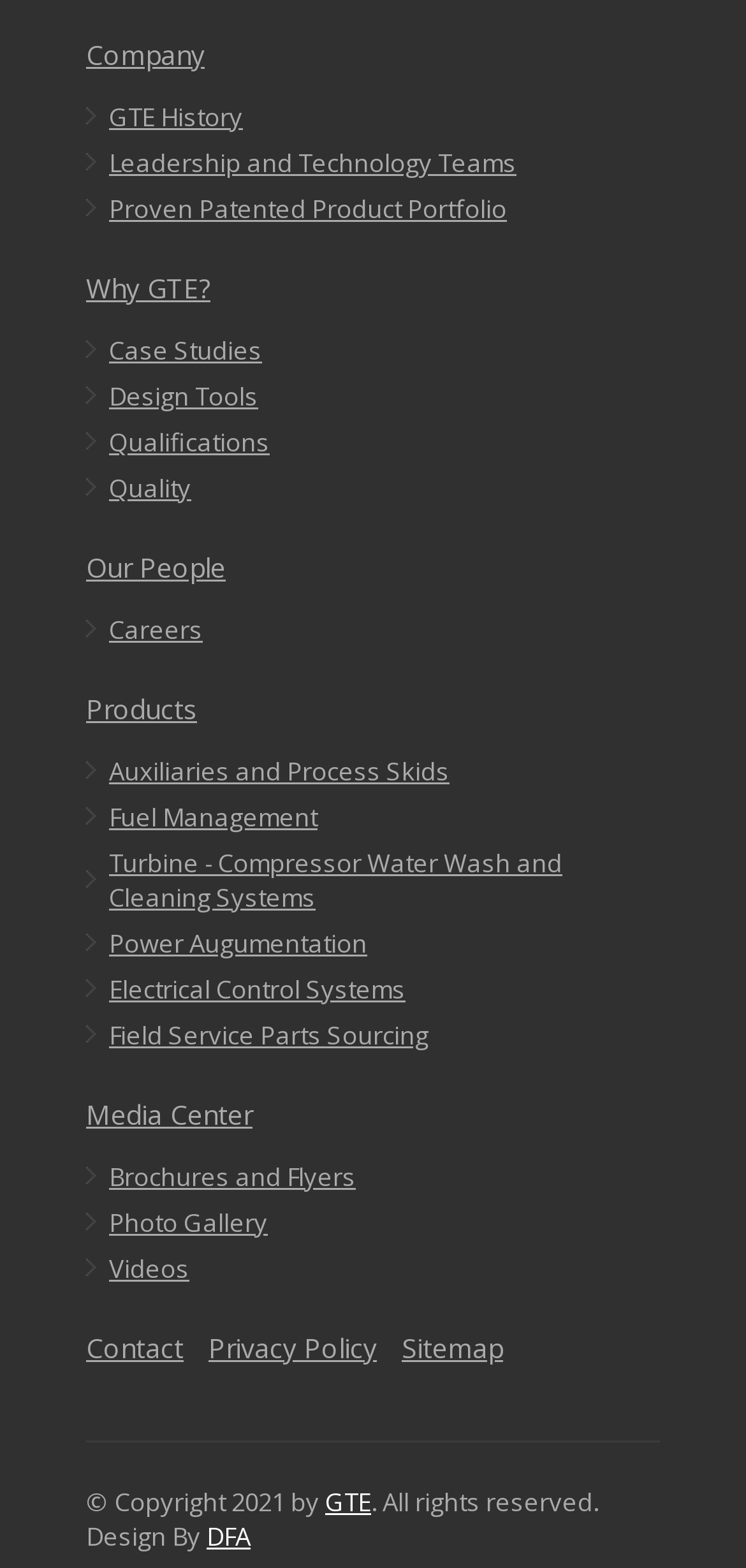From the element description Auxiliaries and Process Skids, predict the bounding box coordinates of the UI element. The coordinates must be specified in the format (top-left x, top-left y, bottom-right x, bottom-right y) and should be within the 0 to 1 range.

[0.115, 0.477, 0.885, 0.506]